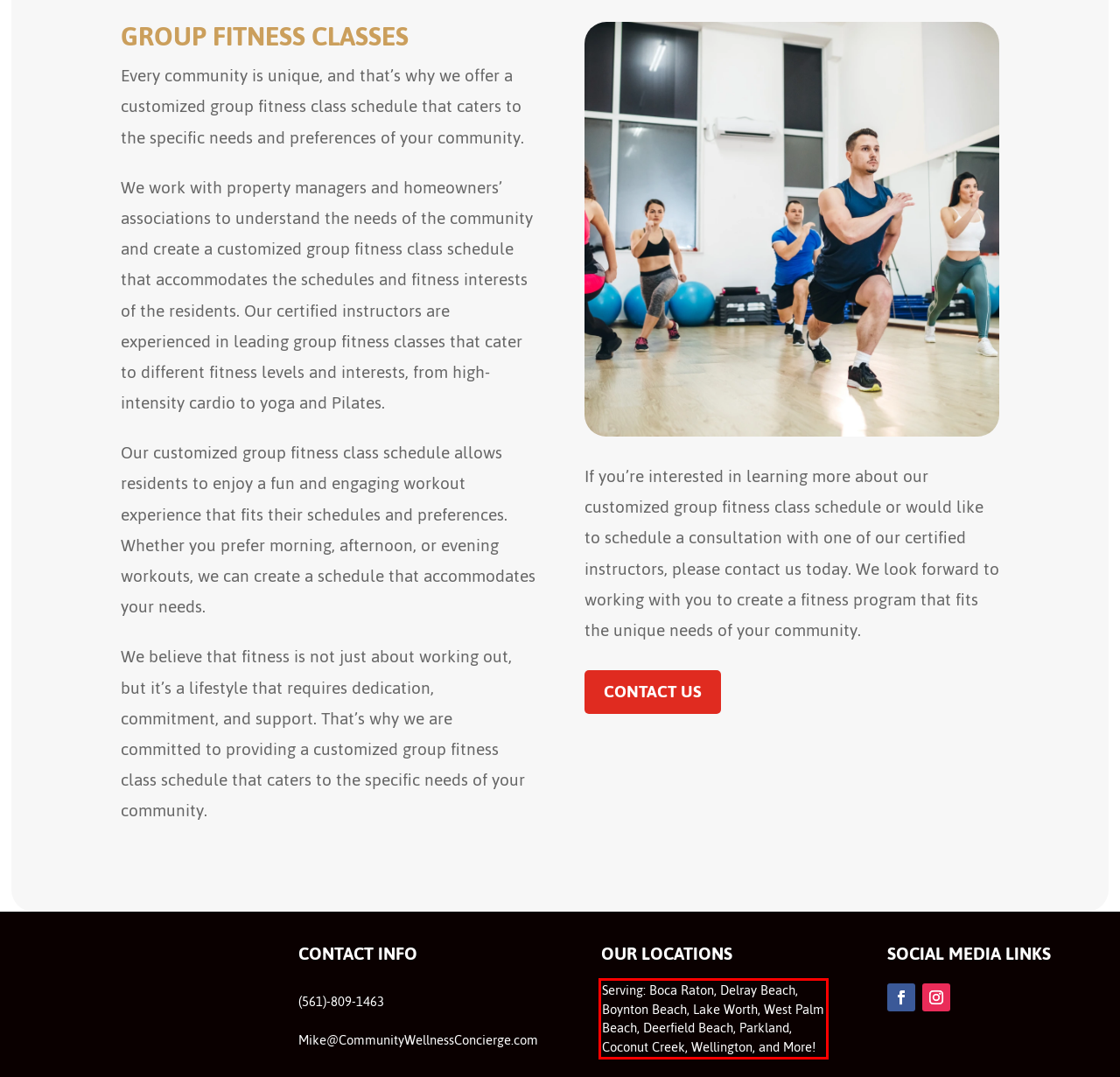Identify the text inside the red bounding box on the provided webpage screenshot by performing OCR.

Serving: Boca Raton, Delray Beach, Boynton Beach, Lake Worth, West Palm Beach, Deerfield Beach, Parkland, Coconut Creek, Wellington, and More!